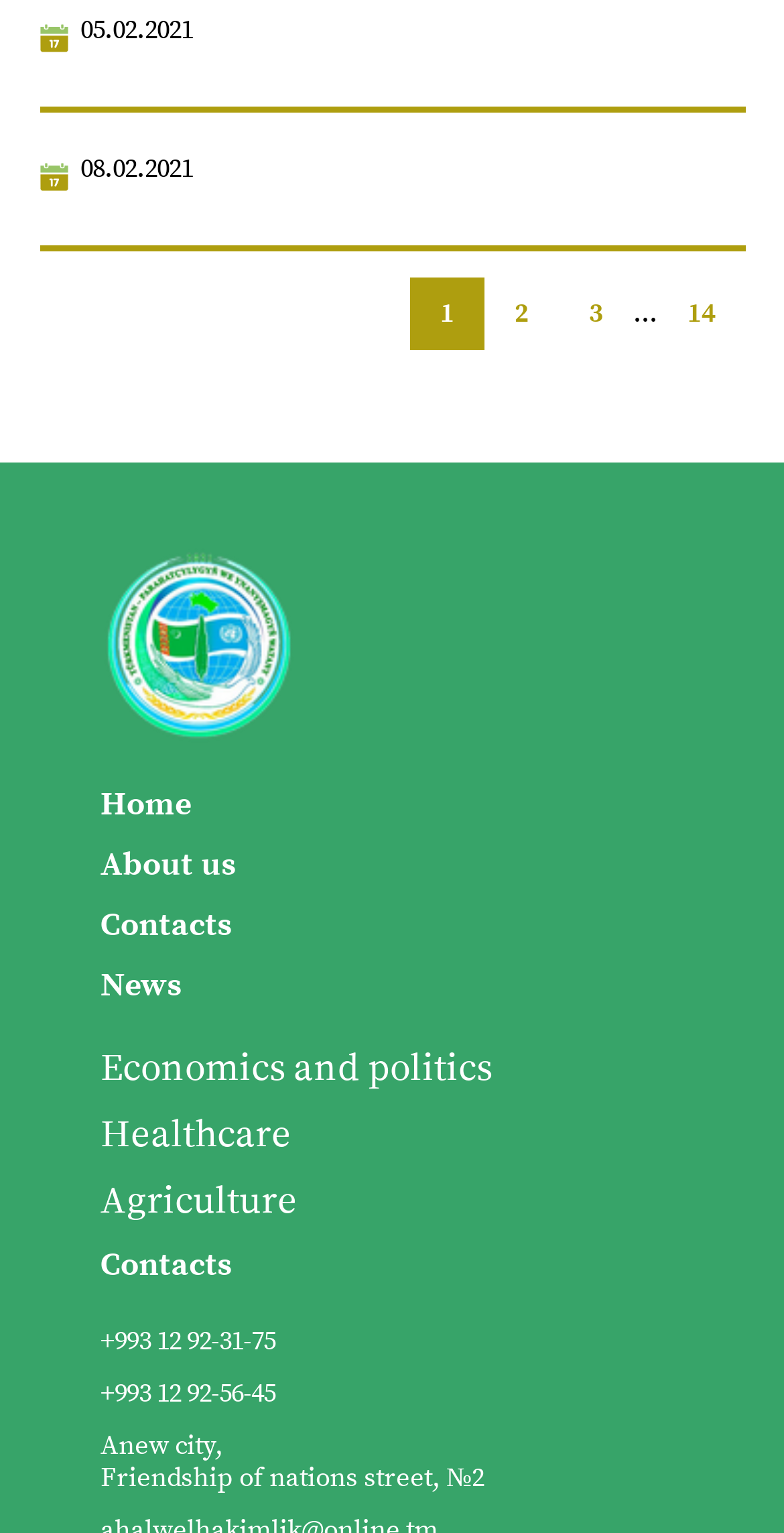Please provide the bounding box coordinates for the element that needs to be clicked to perform the instruction: "Go to home page". The coordinates must consist of four float numbers between 0 and 1, formatted as [left, top, right, bottom].

[0.128, 0.512, 0.3, 0.551]